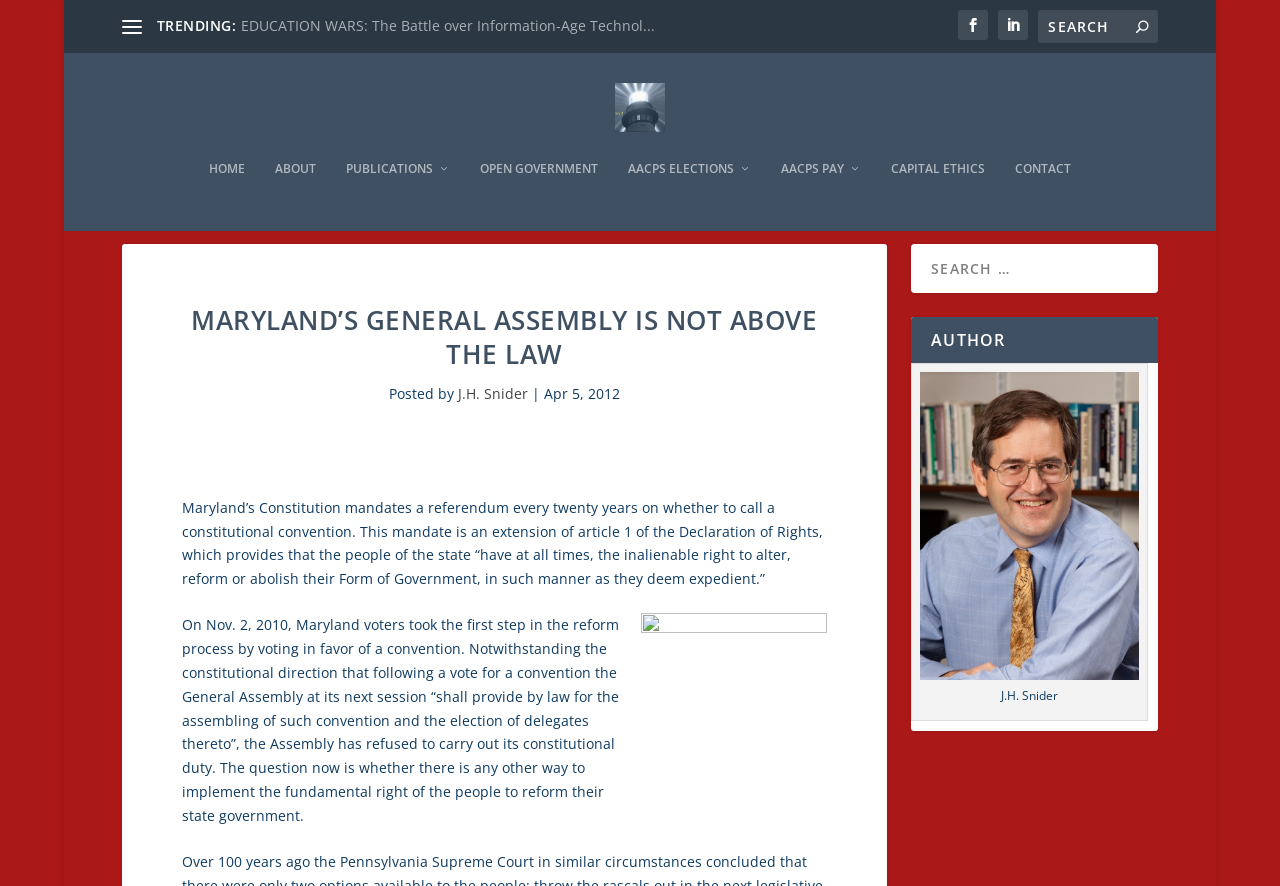What is the date of the article?
Please use the image to deliver a detailed and complete answer.

The date of the article can be found next to the author's name, where it is written as 'Apr 5, 2012'.